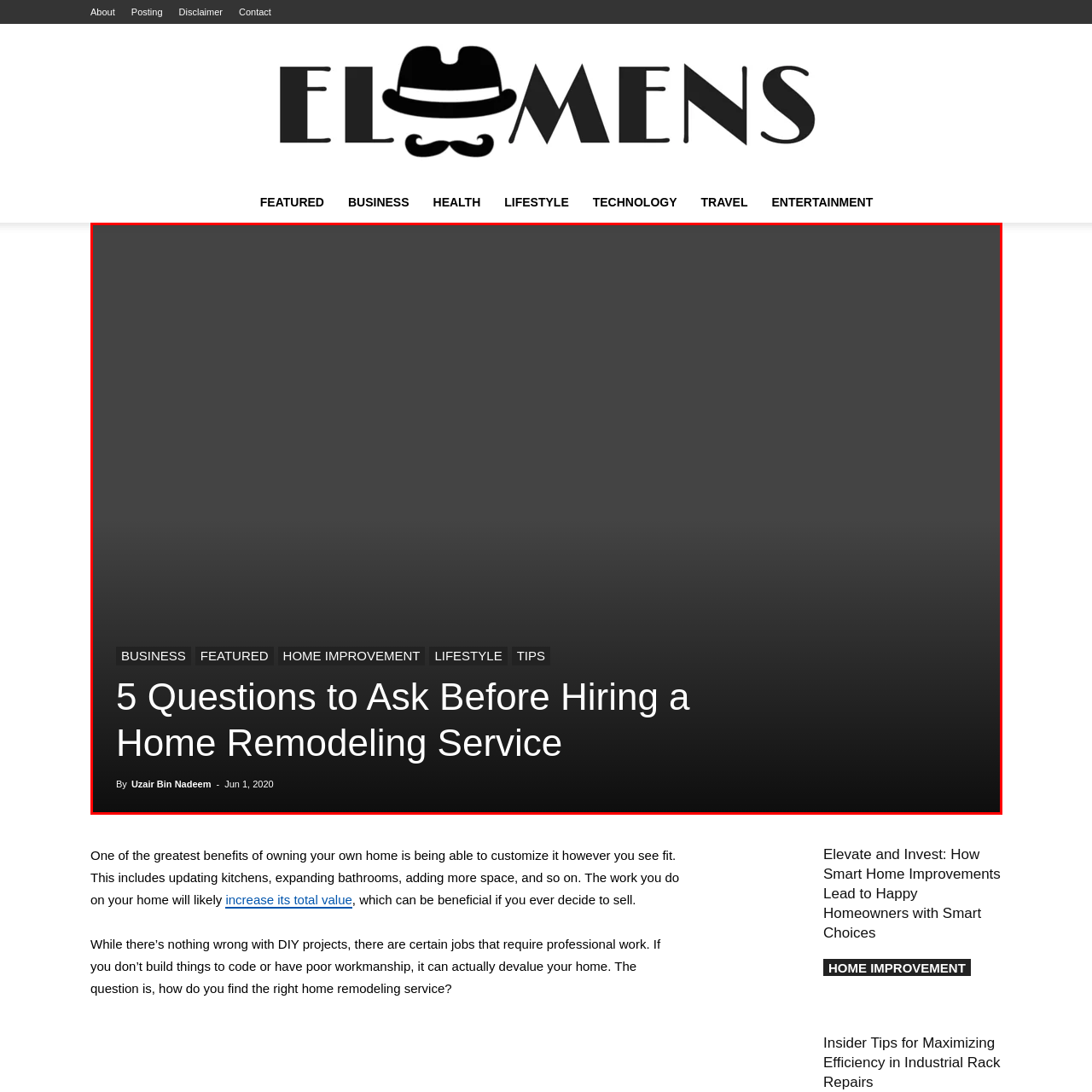When was the article published?
Analyze the image within the red bounding box and respond to the question with a detailed answer derived from the visual content.

The publication date of the article can be found in the caption, which states that the article was published on June 1, 2020.